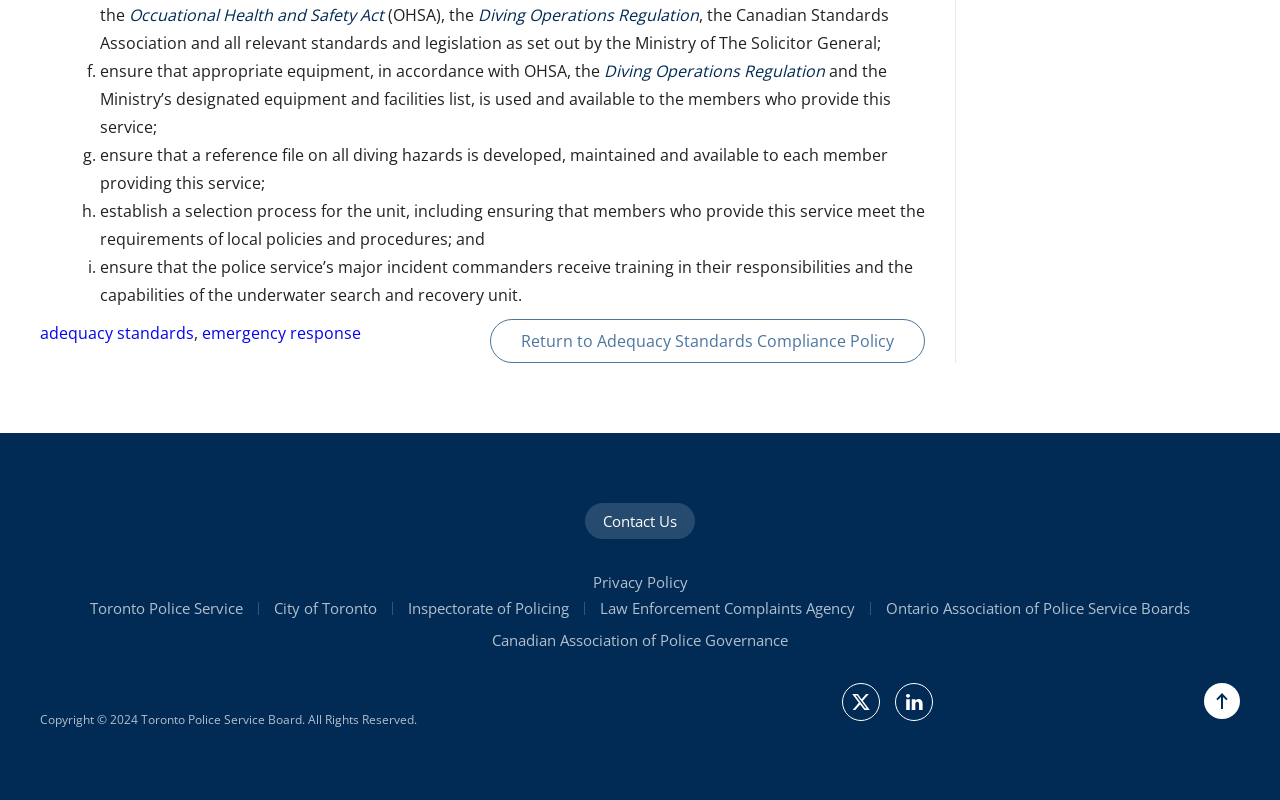Please determine the bounding box coordinates for the element that should be clicked to follow these instructions: "Click on 'Toronto Police Service'".

[0.07, 0.744, 0.19, 0.777]